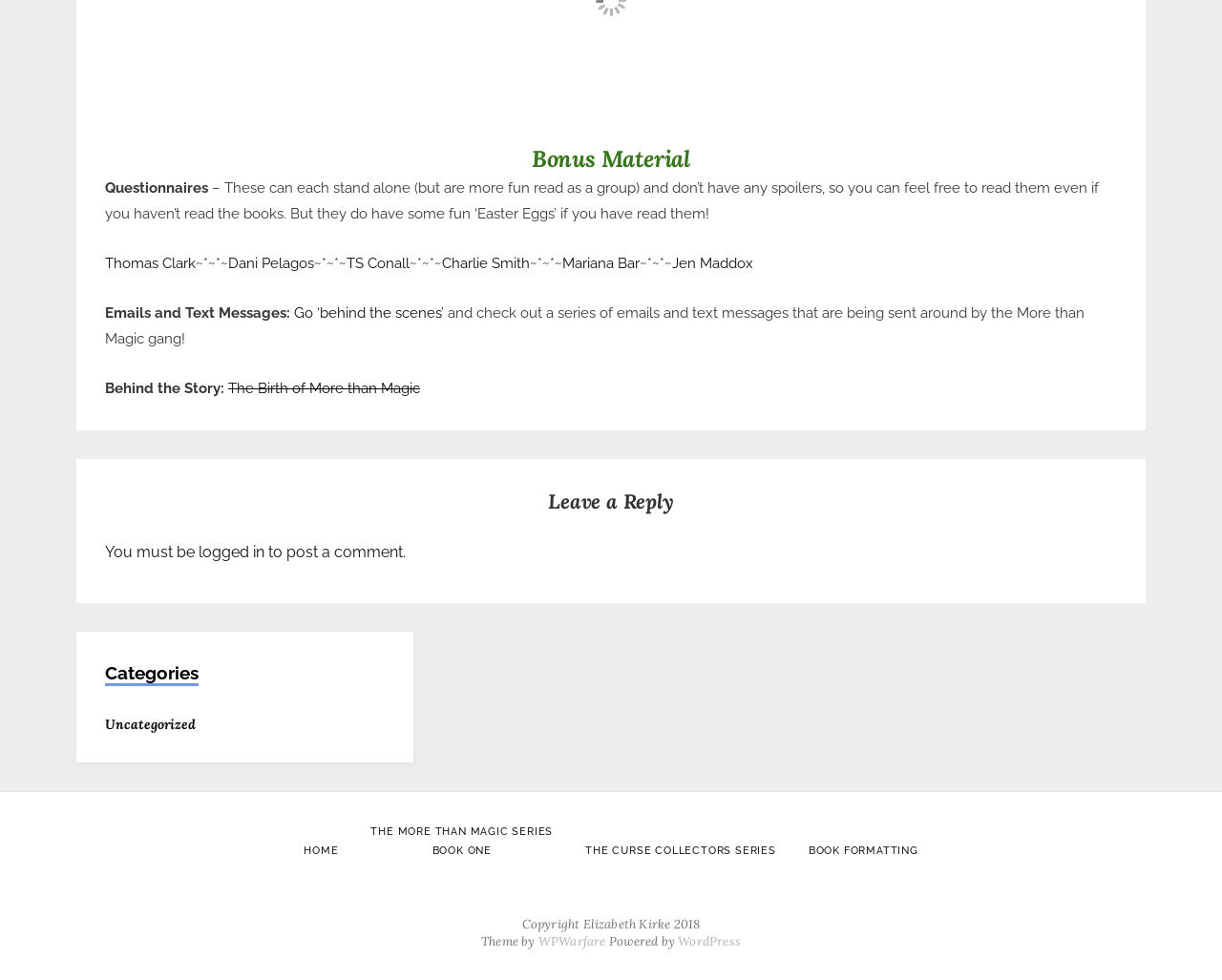What is the title of the second section?
Please describe in detail the information shown in the image to answer the question.

The second section of the webpage has a heading element with the text 'Leave a Reply', which indicates that this is the title of the second section.